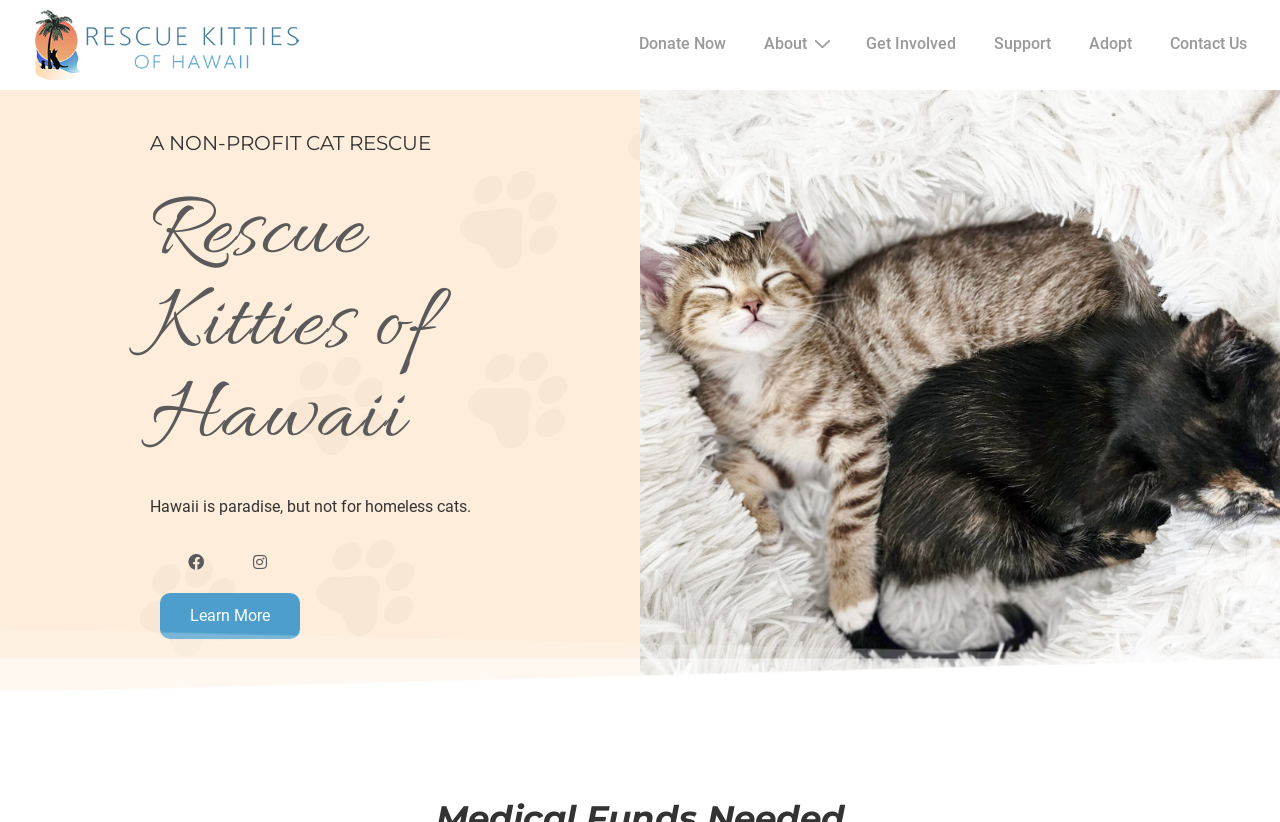Locate and generate the text content of the webpage's heading.

Rescue Kitties of Hawaii